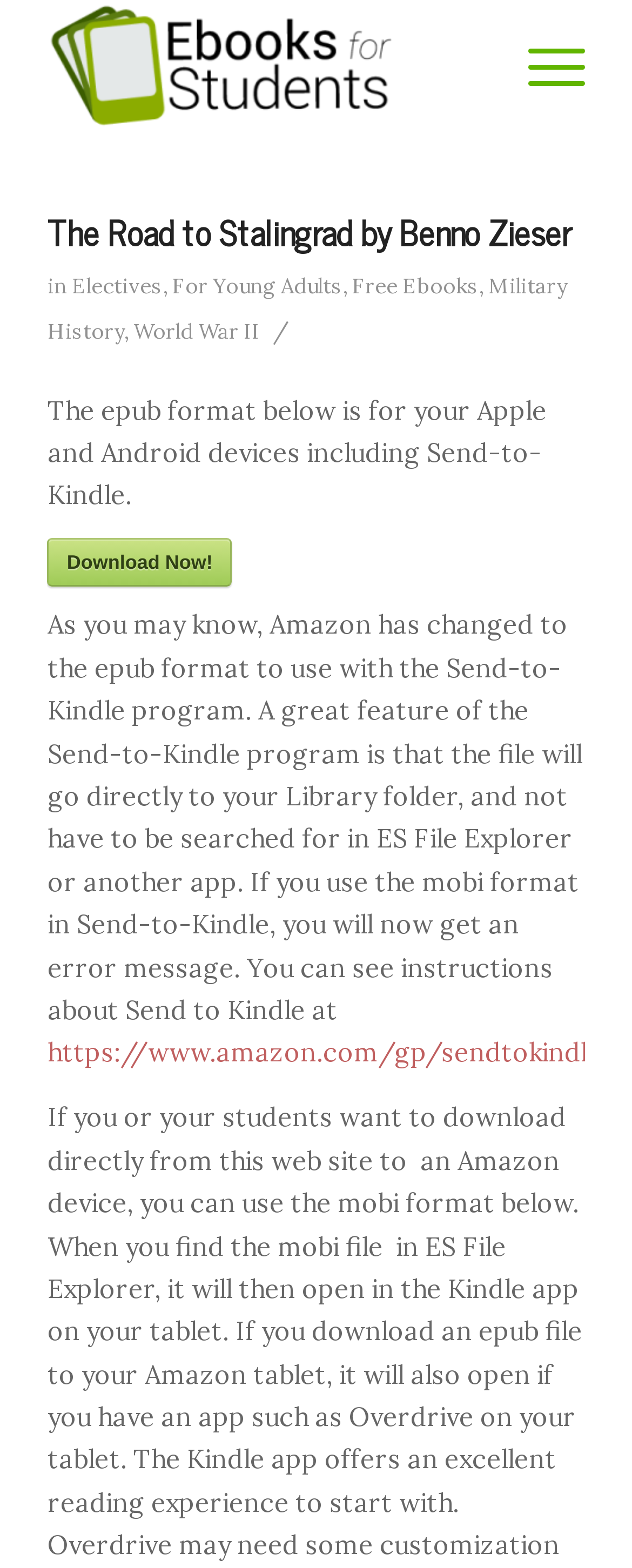Give a short answer to this question using one word or a phrase:
What is the book title?

The Road to Stalingrad